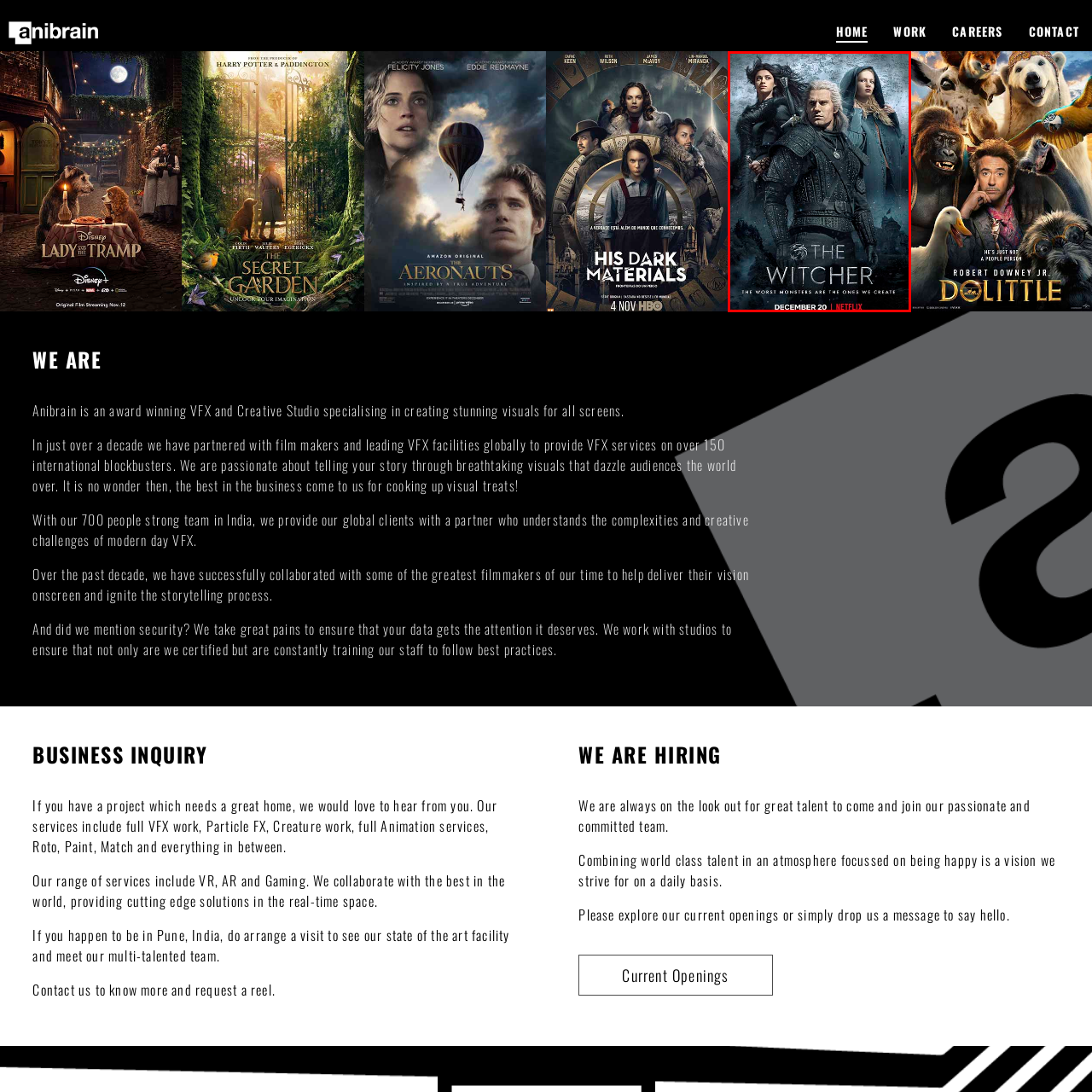Consider the image within the red frame and reply with a brief answer: When is the release date of the season?

December 20